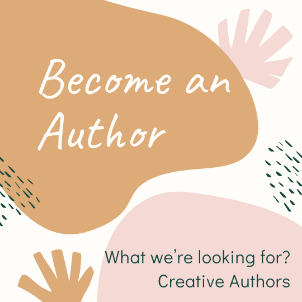What kind of authors is the image looking for? Based on the image, give a response in one word or a short phrase.

Creative Authors